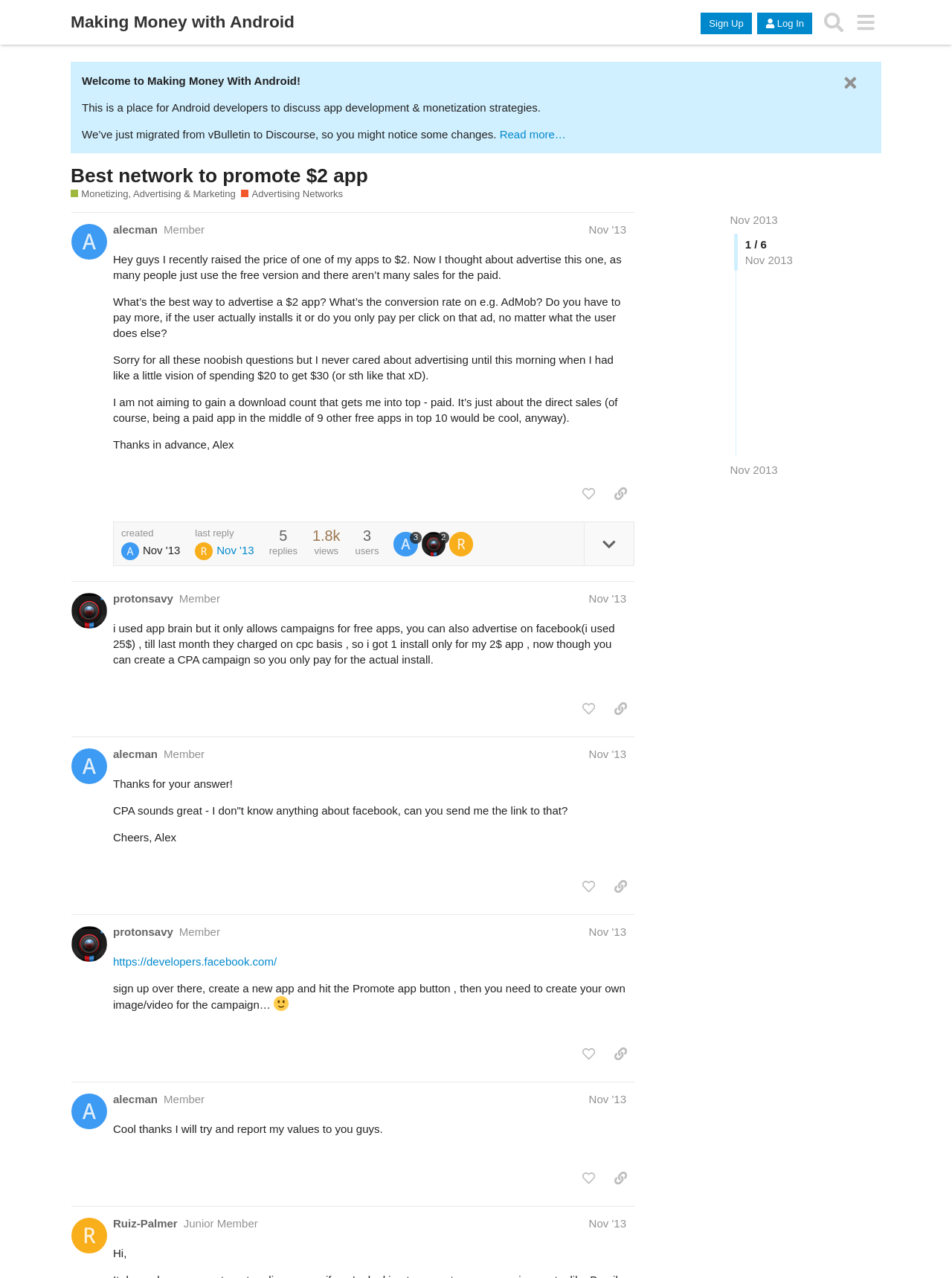Please determine the bounding box coordinates for the element with the description: "title="expand topic details"".

[0.613, 0.409, 0.666, 0.443]